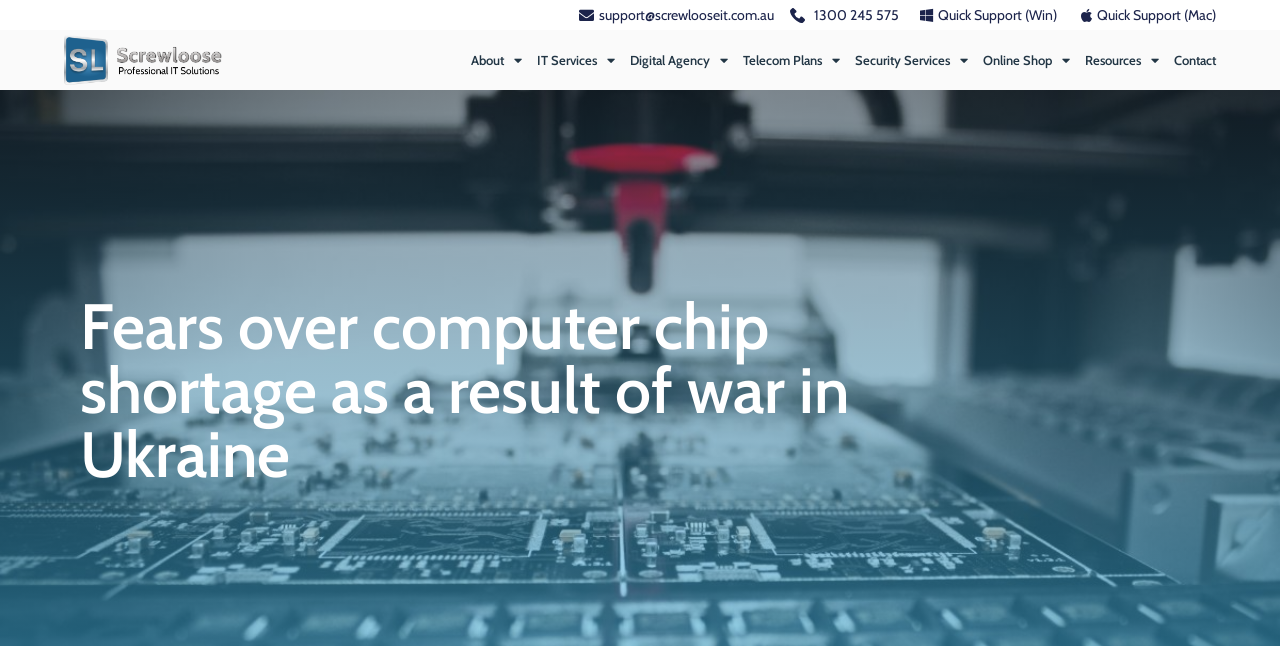How many types of quick support are available?
Please respond to the question with a detailed and informative answer.

I found two links with the text 'Quick Support' followed by '(Win)' and '(Mac)', indicating that there are two types of quick support available, one for Windows and one for Mac.